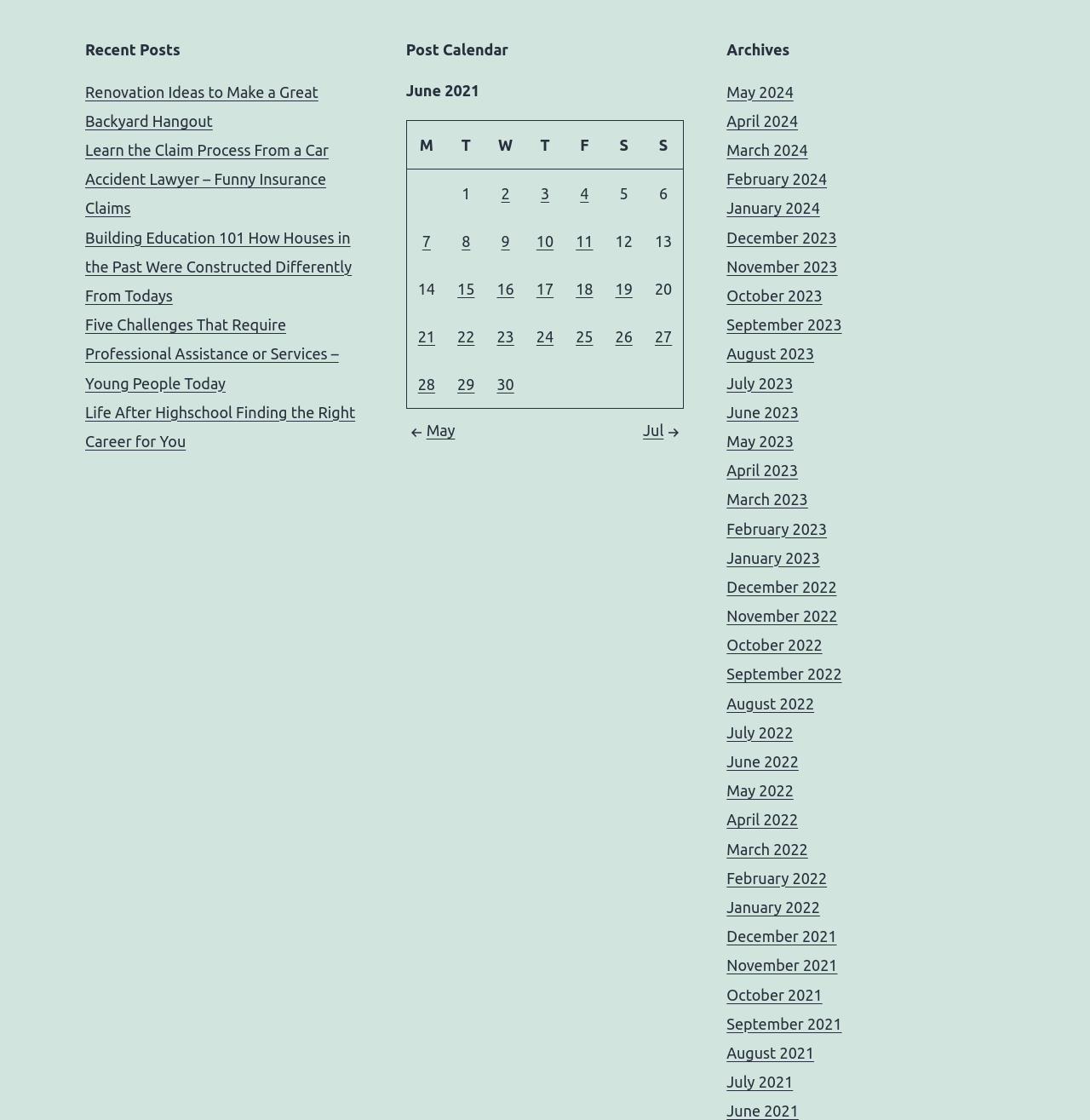Identify the bounding box coordinates necessary to click and complete the given instruction: "Go to previous month".

[0.372, 0.373, 0.628, 0.396]